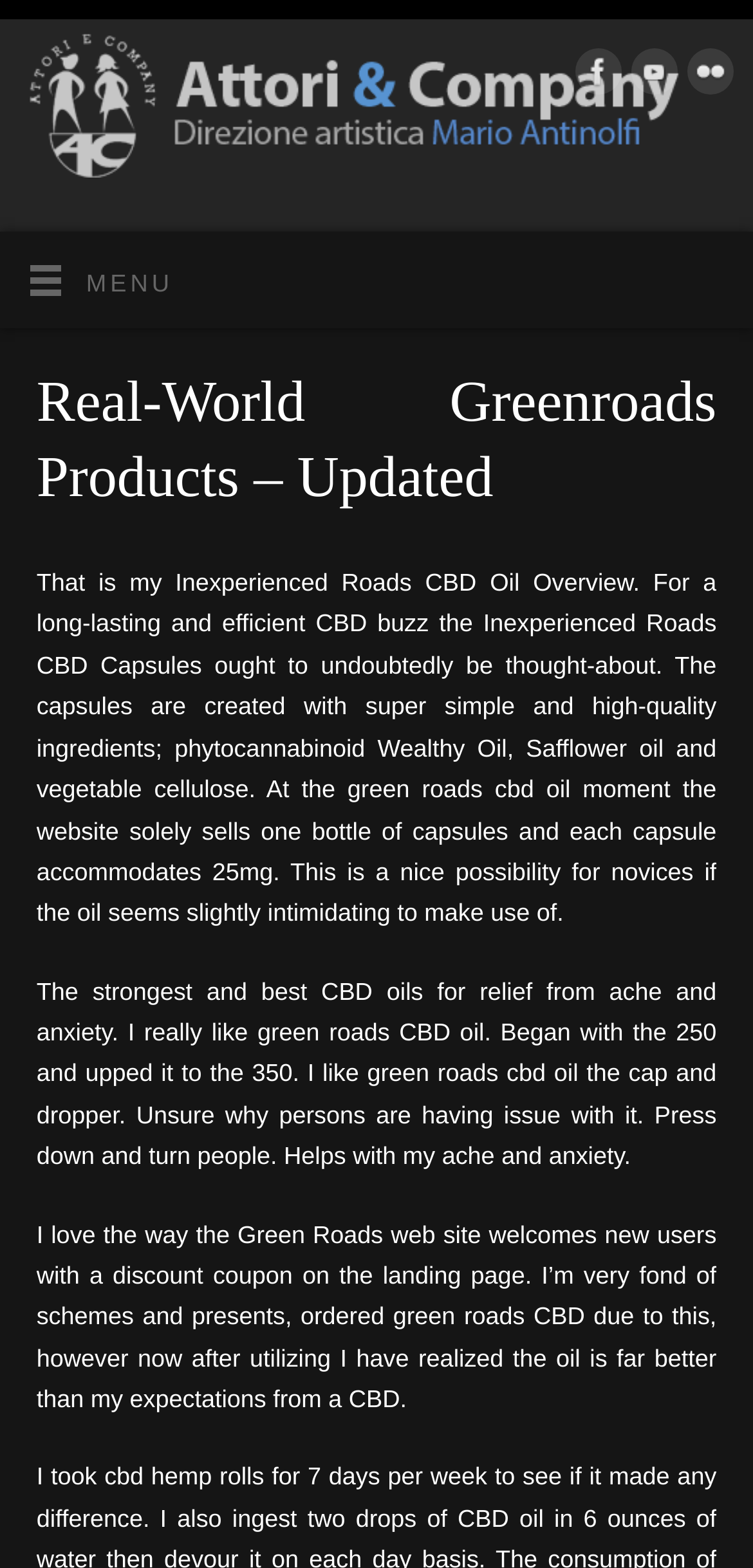Can you give a detailed response to the following question using the information from the image? How many social media links are there?

I counted the number of social media links by looking at the links with images, which are Facebook, YouTube, and Flickr.